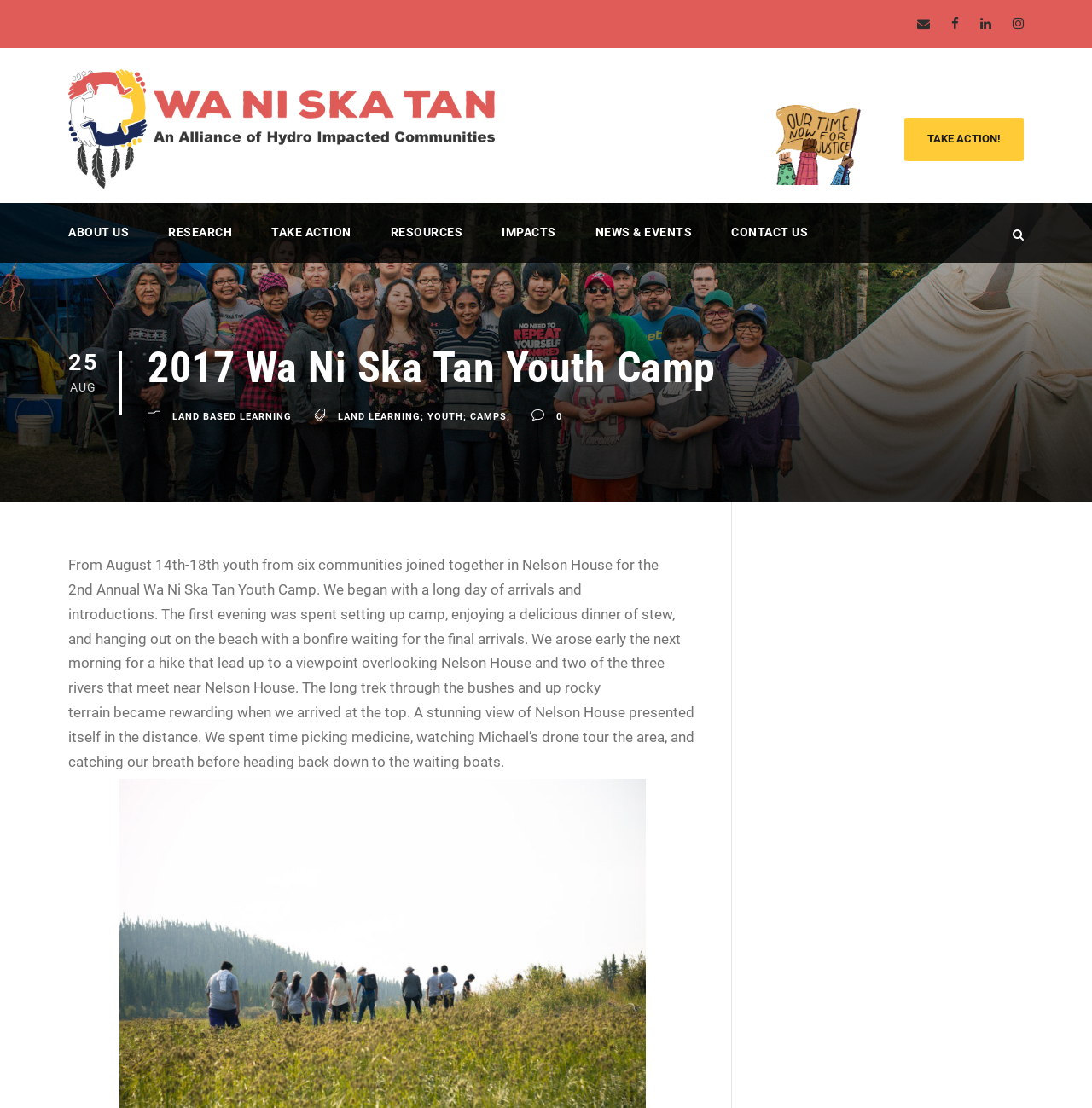Analyze the image and provide a detailed answer to the question: What is the date of the Wa Ni Ska Tan Youth Camp?

I found the date of the Wa Ni Ska Tan Youth Camp in the text, which is 'From August 14th-18'. This indicates that the camp took place from August 14 to August 18.